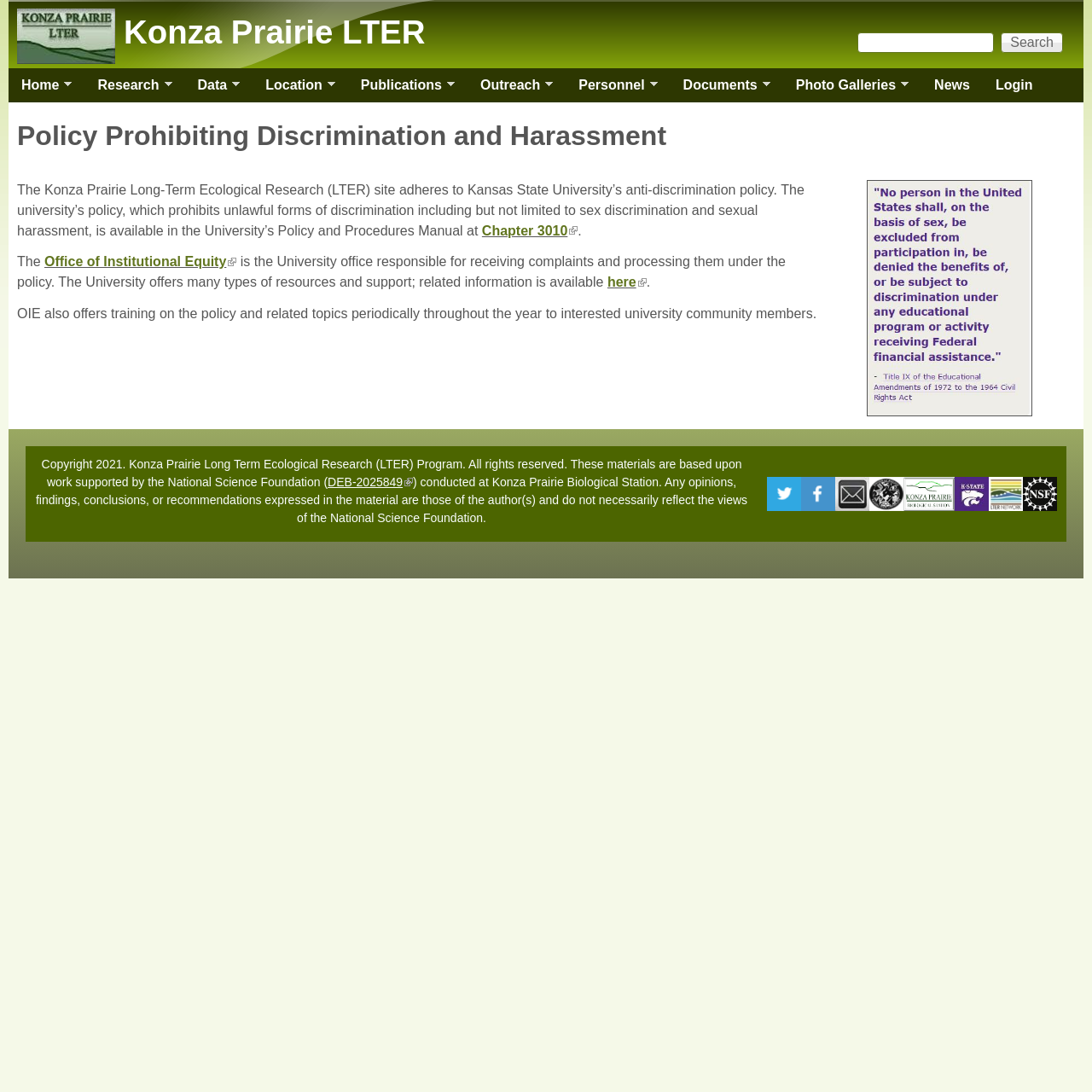Determine the bounding box coordinates for the area that should be clicked to carry out the following instruction: "Check the copyright information".

[0.038, 0.418, 0.679, 0.447]